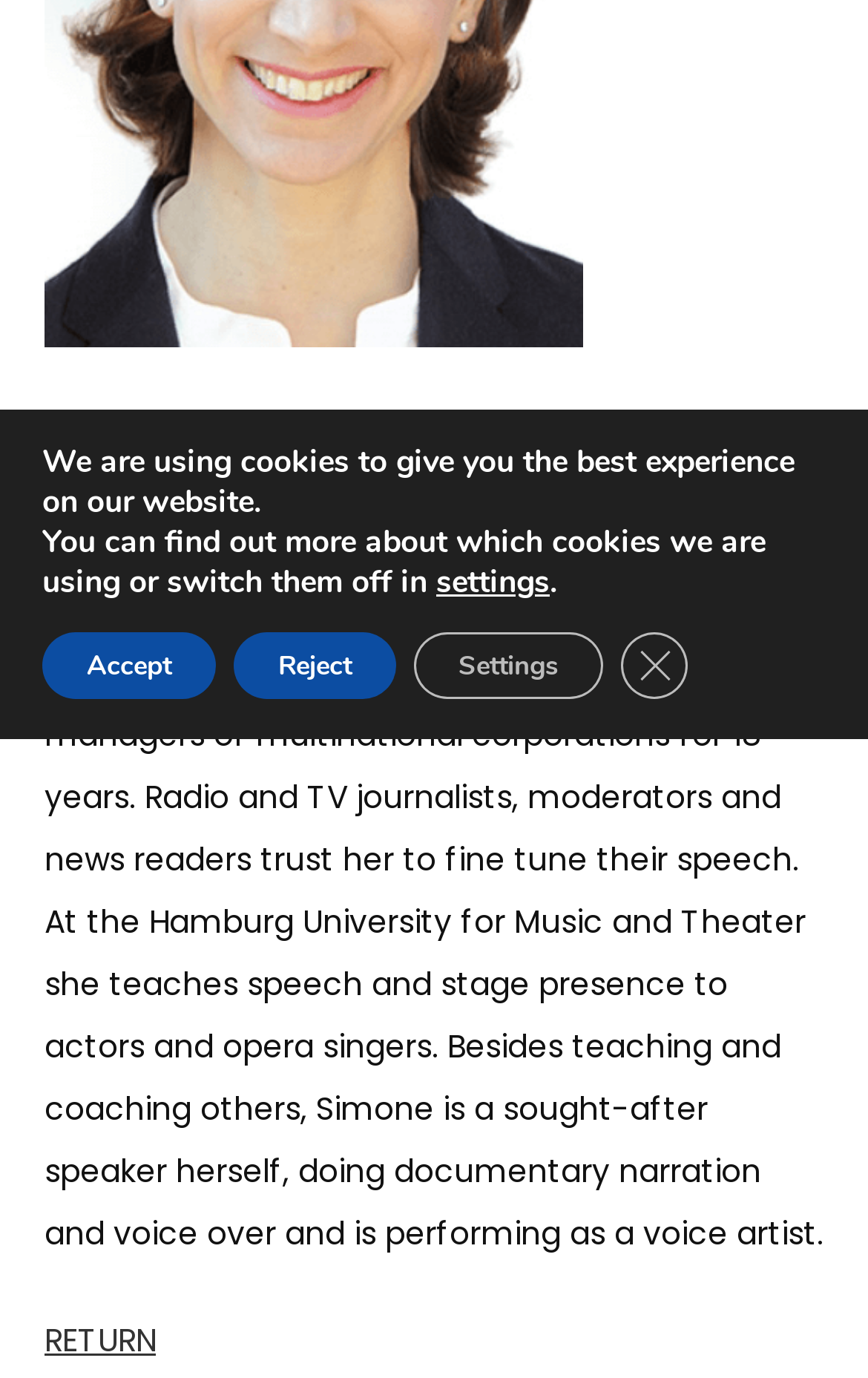Given the element description "Close GDPR Cookie Banner", identify the bounding box of the corresponding UI element.

[0.715, 0.459, 0.792, 0.507]